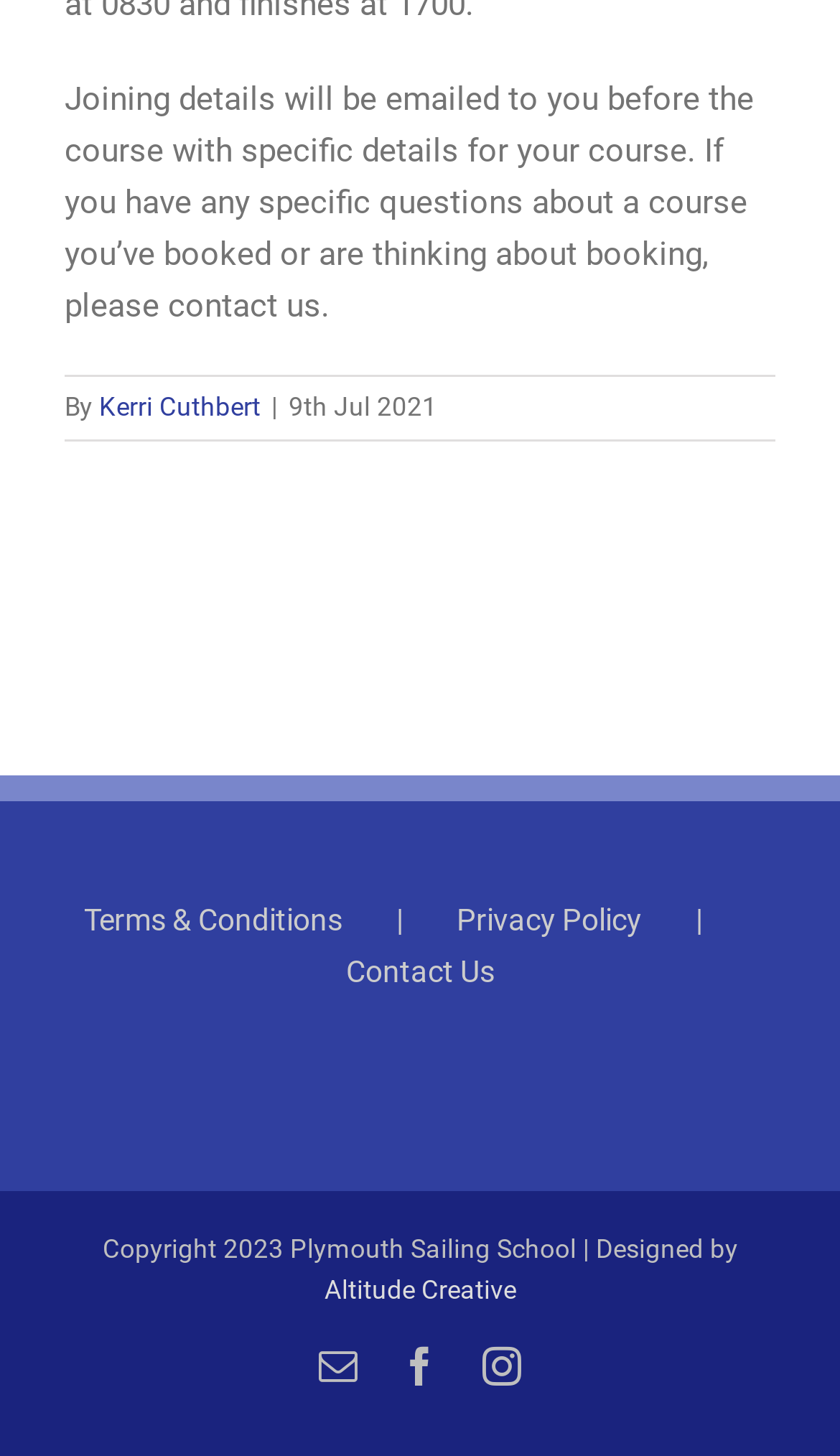Please identify the bounding box coordinates of the region to click in order to complete the task: "Go to FLOWER CULTIVATION". The coordinates must be four float numbers between 0 and 1, specified as [left, top, right, bottom].

None